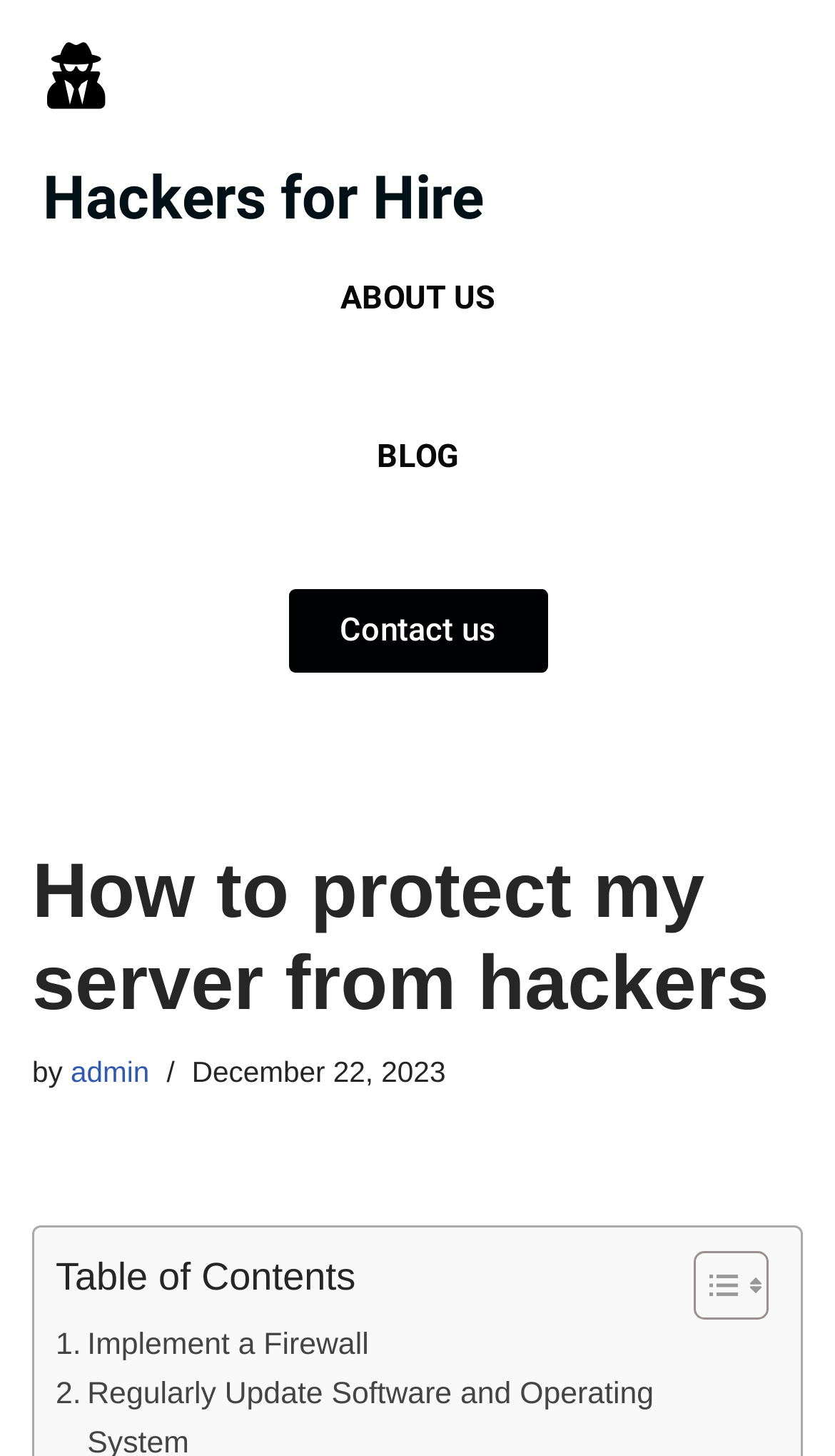Please give a short response to the question using one word or a phrase:
What is the name of the website?

Hackers for Hire